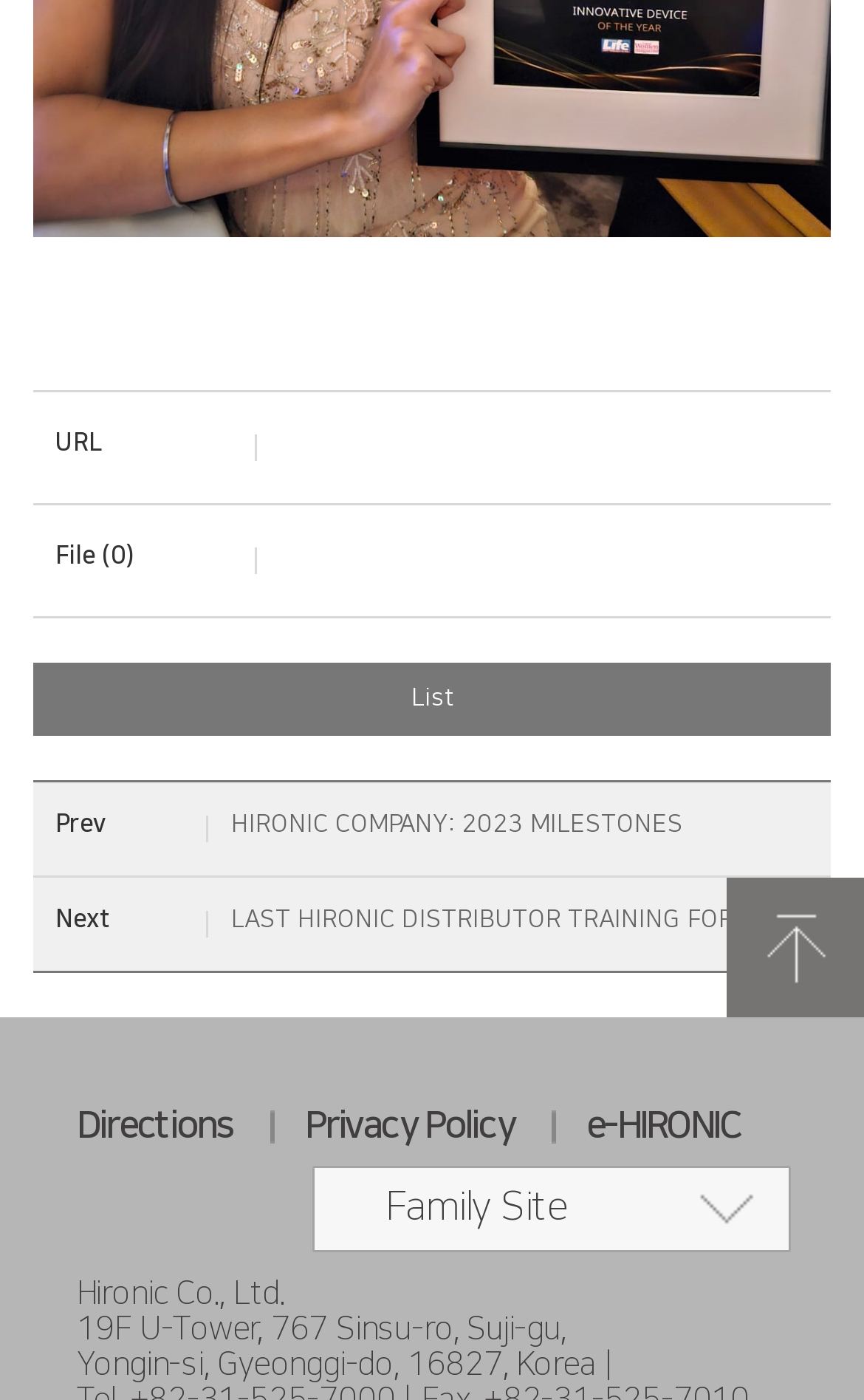How many links are there on the webpage?
Please provide a single word or phrase as your answer based on the screenshot.

6